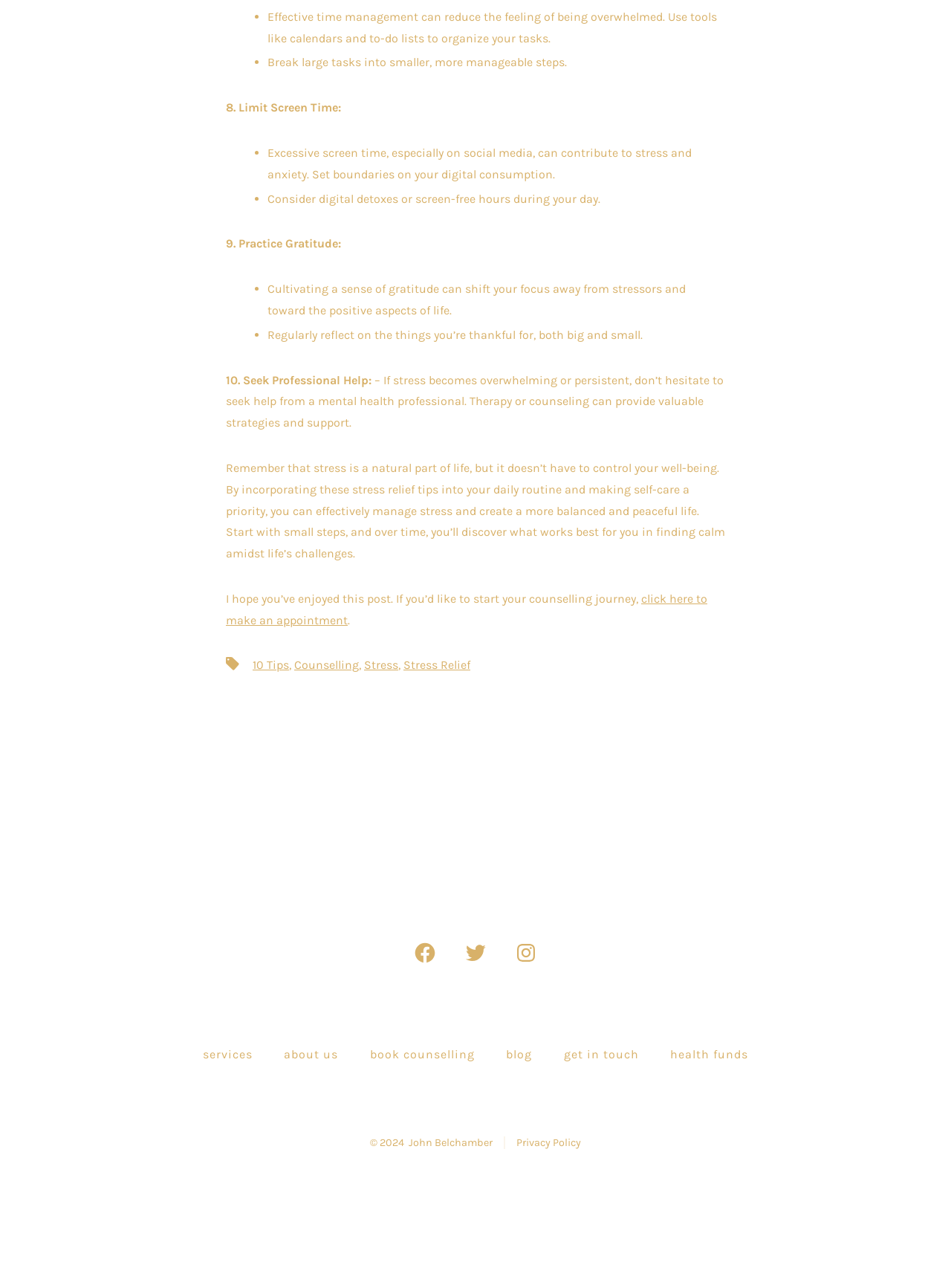Can you identify the bounding box coordinates of the clickable region needed to carry out this instruction: 'click here to make an appointment'? The coordinates should be four float numbers within the range of 0 to 1, stated as [left, top, right, bottom].

[0.238, 0.459, 0.744, 0.487]